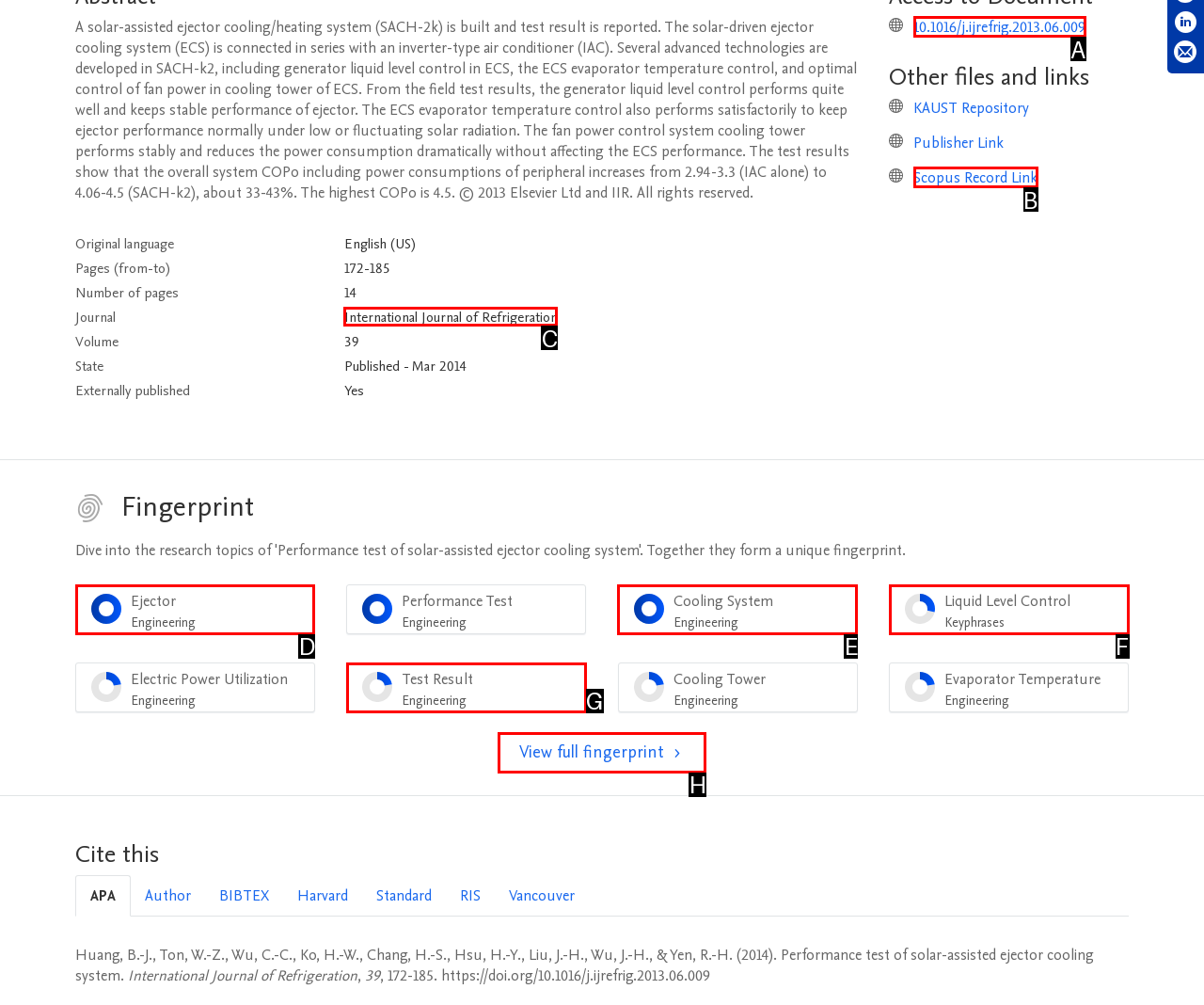From the provided options, pick the HTML element that matches the description: Scopus Record Link. Respond with the letter corresponding to your choice.

B